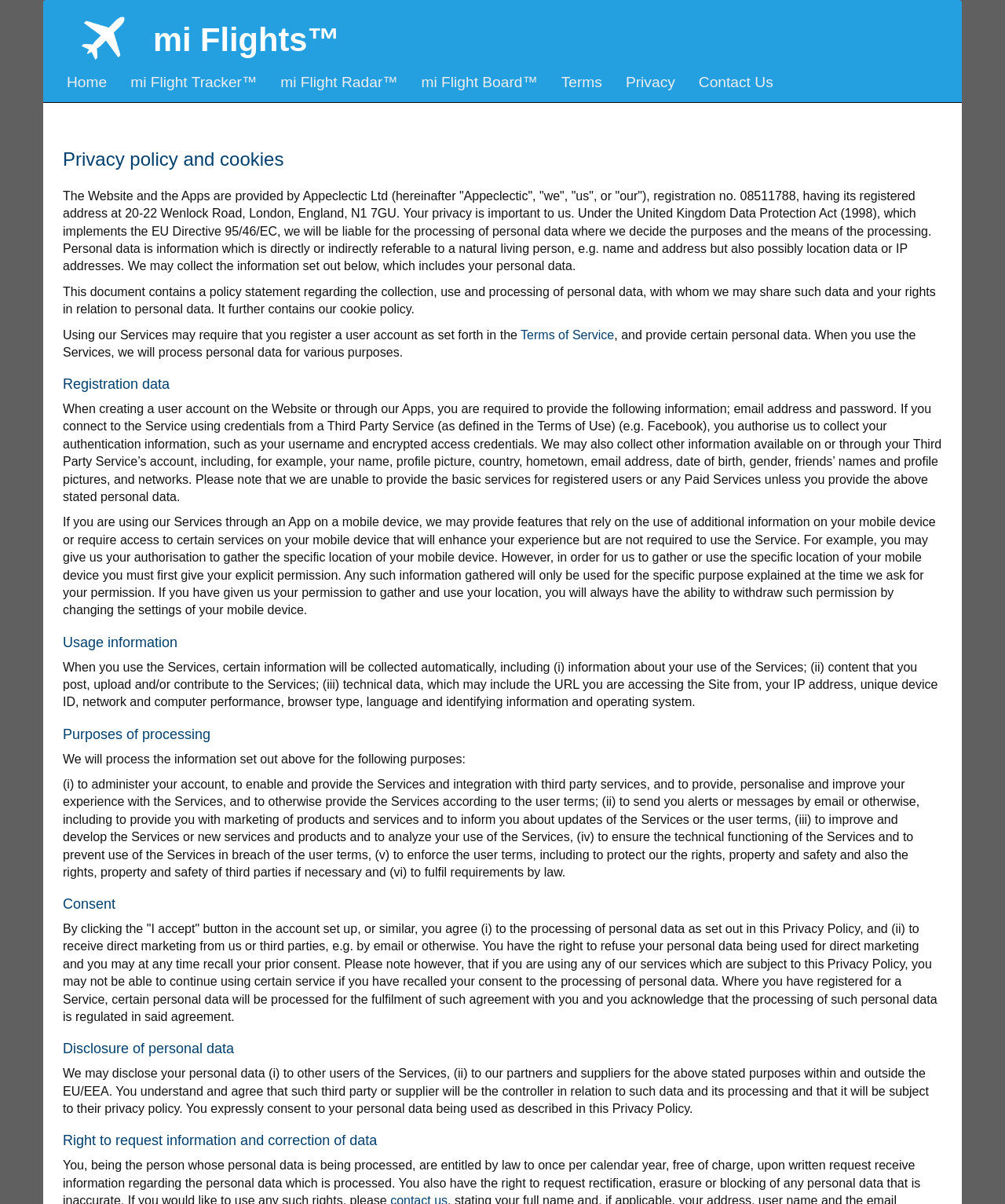Answer the following query concisely with a single word or phrase:
What type of data is collected when creating a user account?

Email address and password